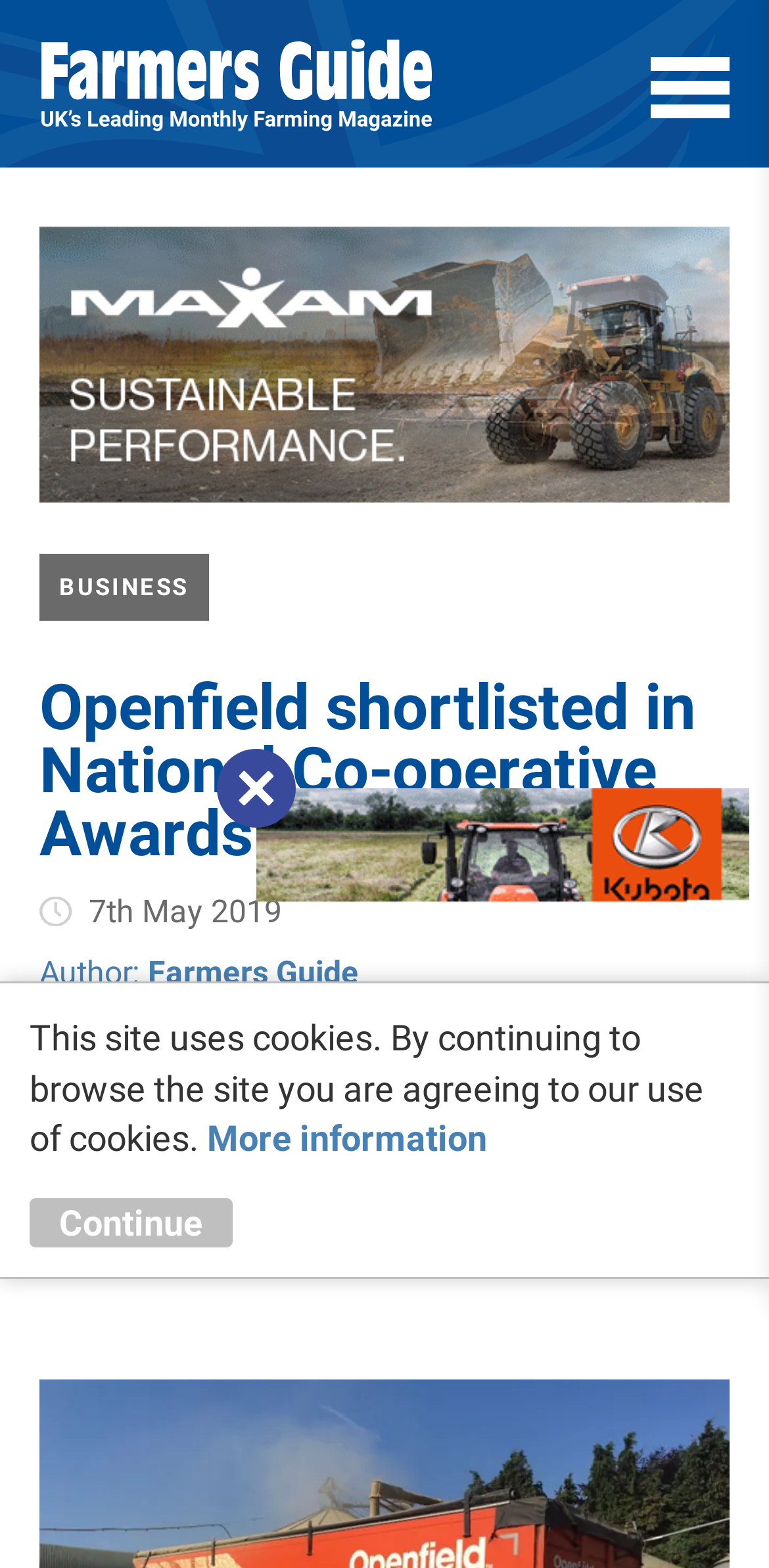What is the purpose of the National Co-operative Awards?
Give a detailed and exhaustive answer to the question.

I found the purpose of the National Co-operative Awards by reading the static text element with the content 'This prestigious accolade honours co-ops across the UK for their commitment to their communities and to the co-op principles.' which is located below the main heading.